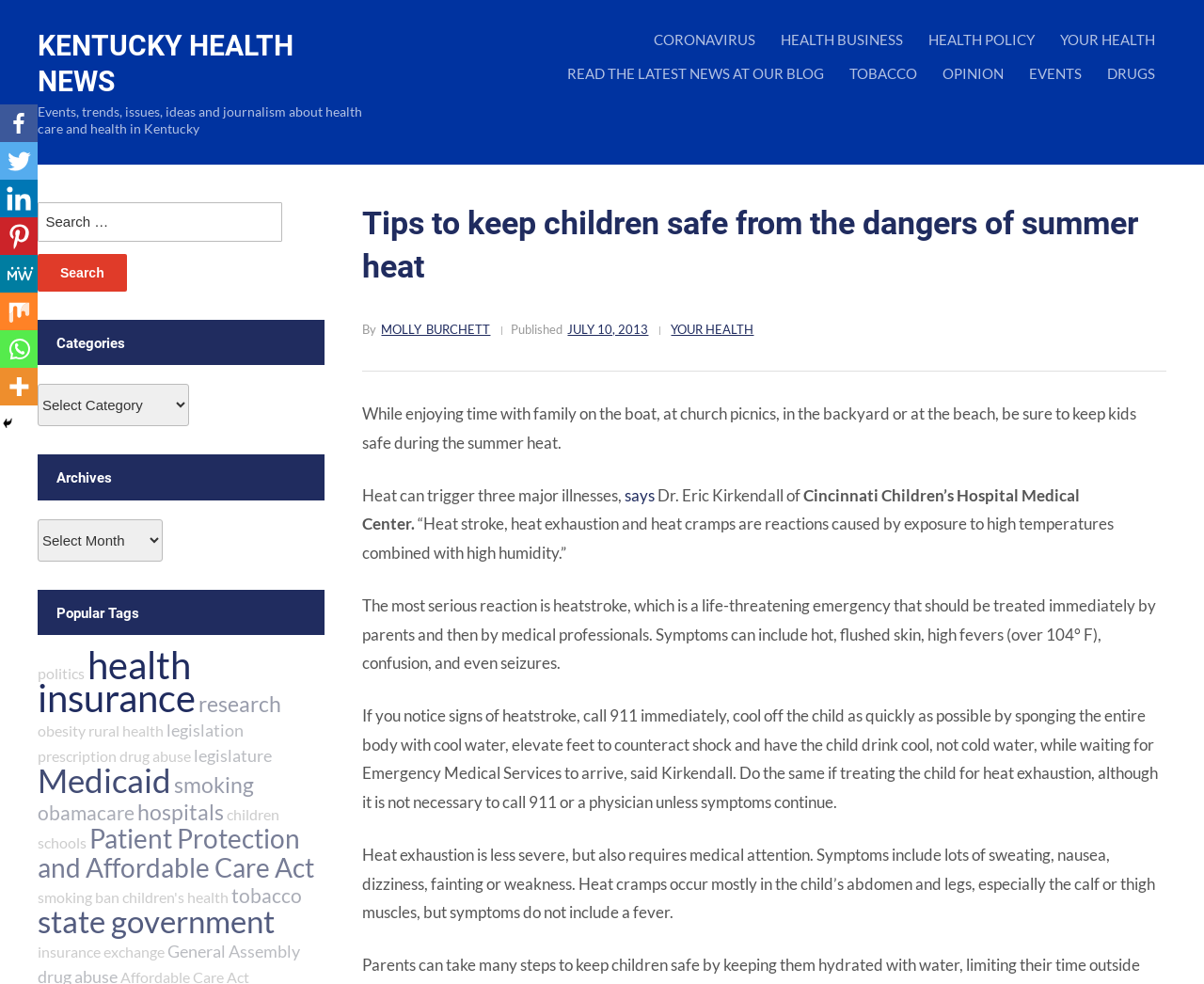Respond to the question below with a single word or phrase:
What is the purpose of the search box on the webpage?

To search for articles